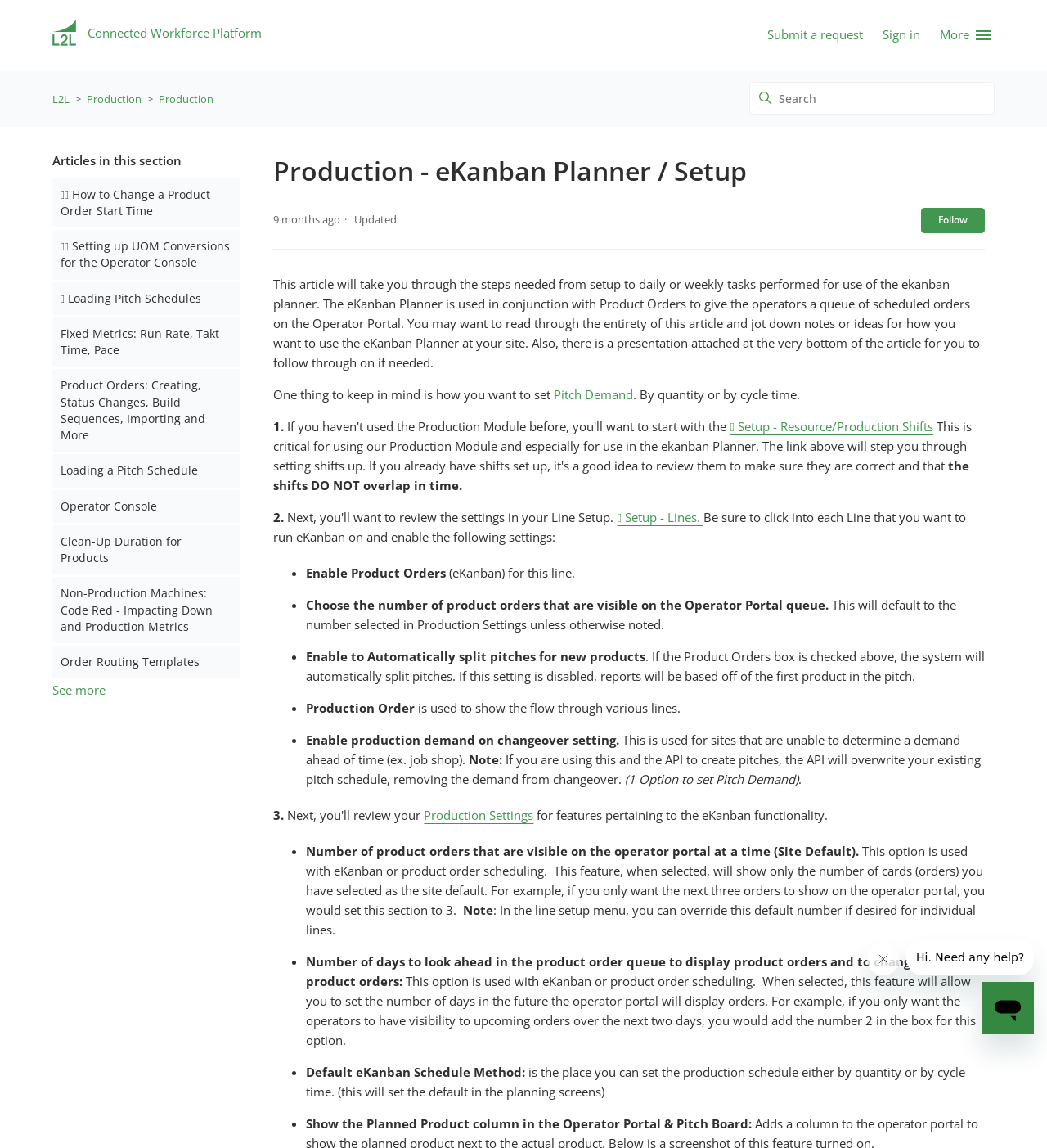What are the two options for setting pitch demand?
Based on the screenshot, give a detailed explanation to answer the question.

According to the webpage, one thing to keep in mind is how you want to set pitch demand, which can be done either by quantity or by cycle time. This is mentioned in the section '1. Setup - Resource/Production Shifts'.